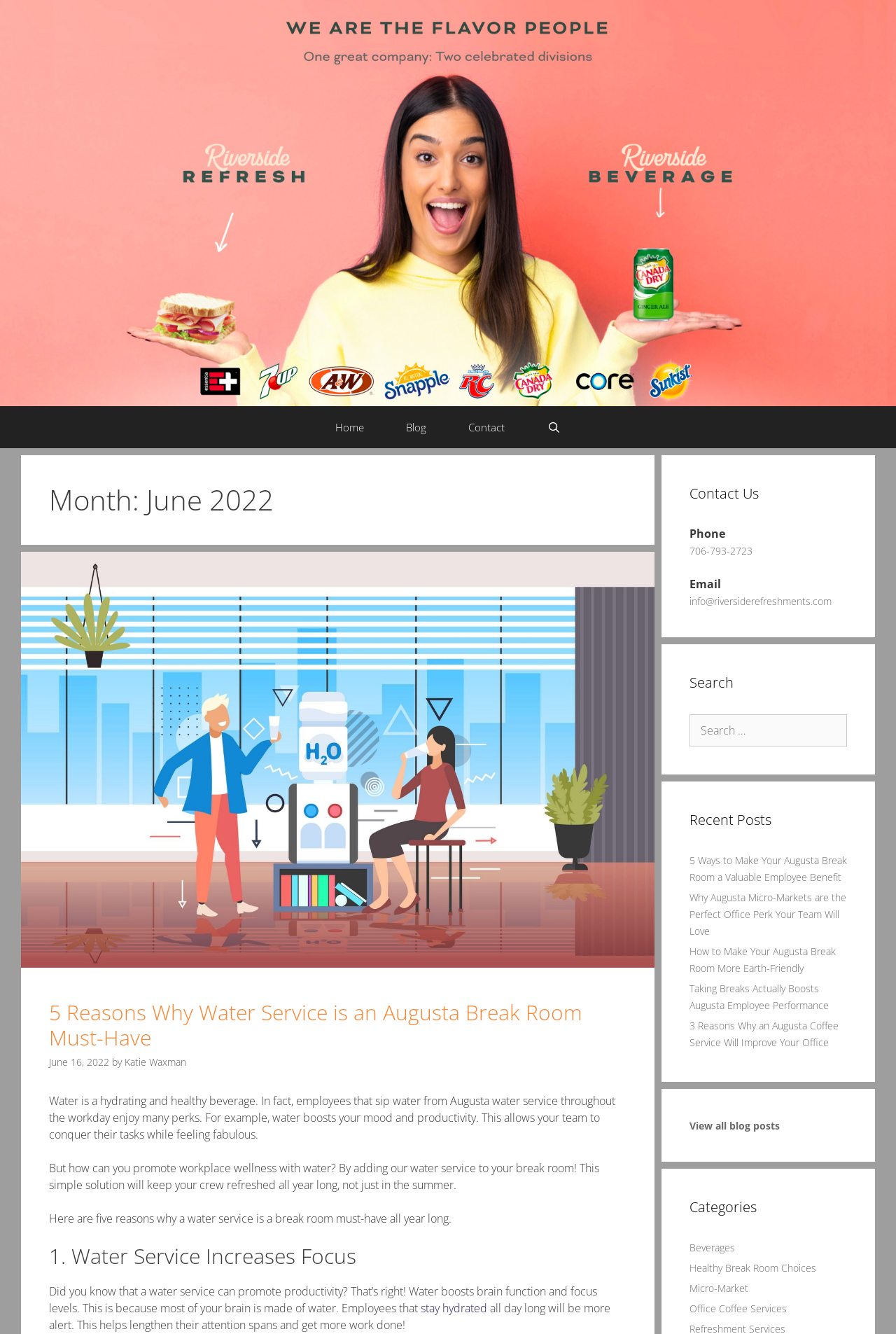Please provide the bounding box coordinate of the region that matches the element description: Agency Planning Tool. Coordinates should be in the format (top-left x, top-left y, bottom-right x, bottom-right y) and all values should be between 0 and 1.

None